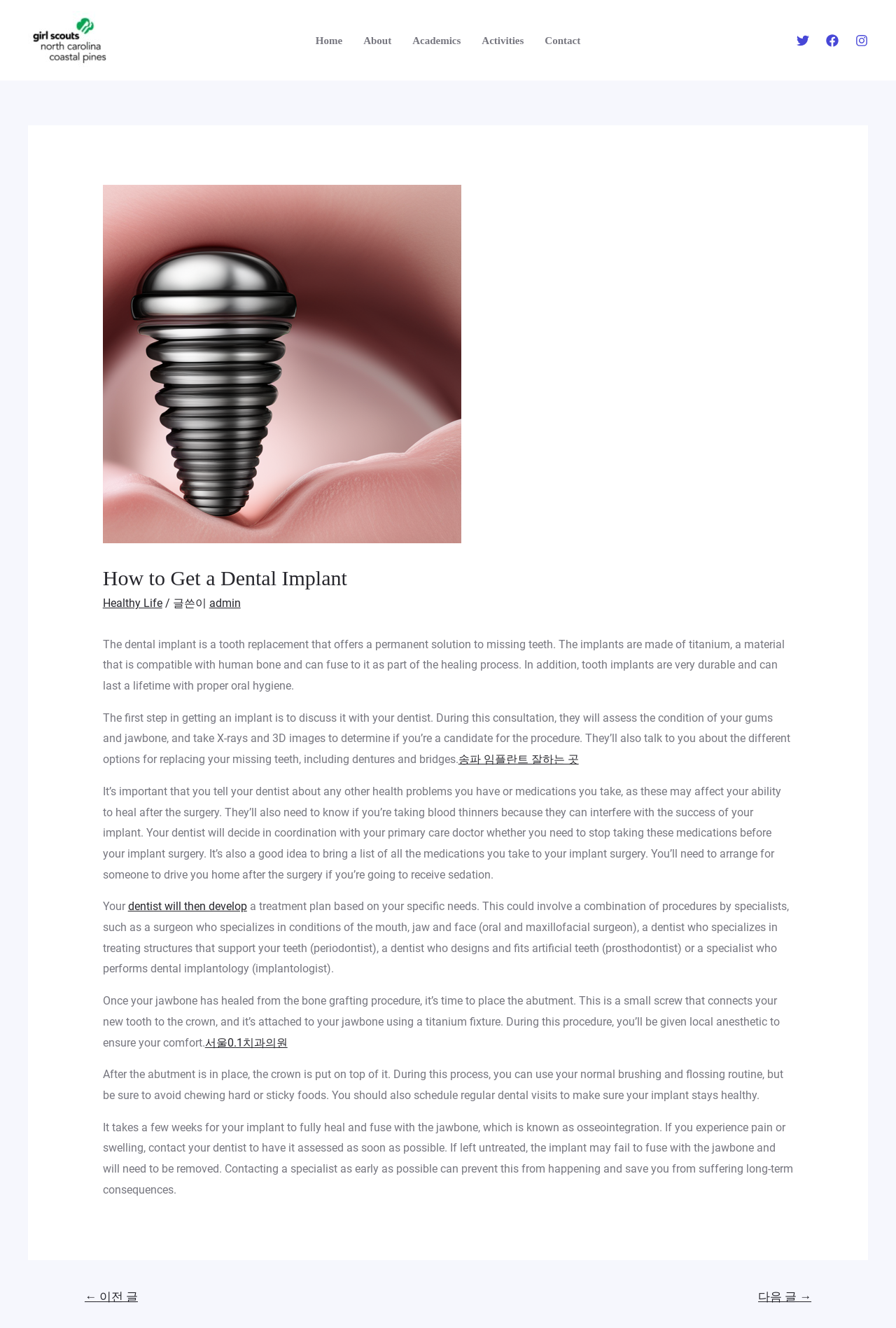Please identify the bounding box coordinates of the clickable region that I should interact with to perform the following instruction: "Follow the '송파 임플란트' link". The coordinates should be expressed as four float numbers between 0 and 1, i.e., [left, top, right, bottom].

[0.115, 0.139, 0.515, 0.409]